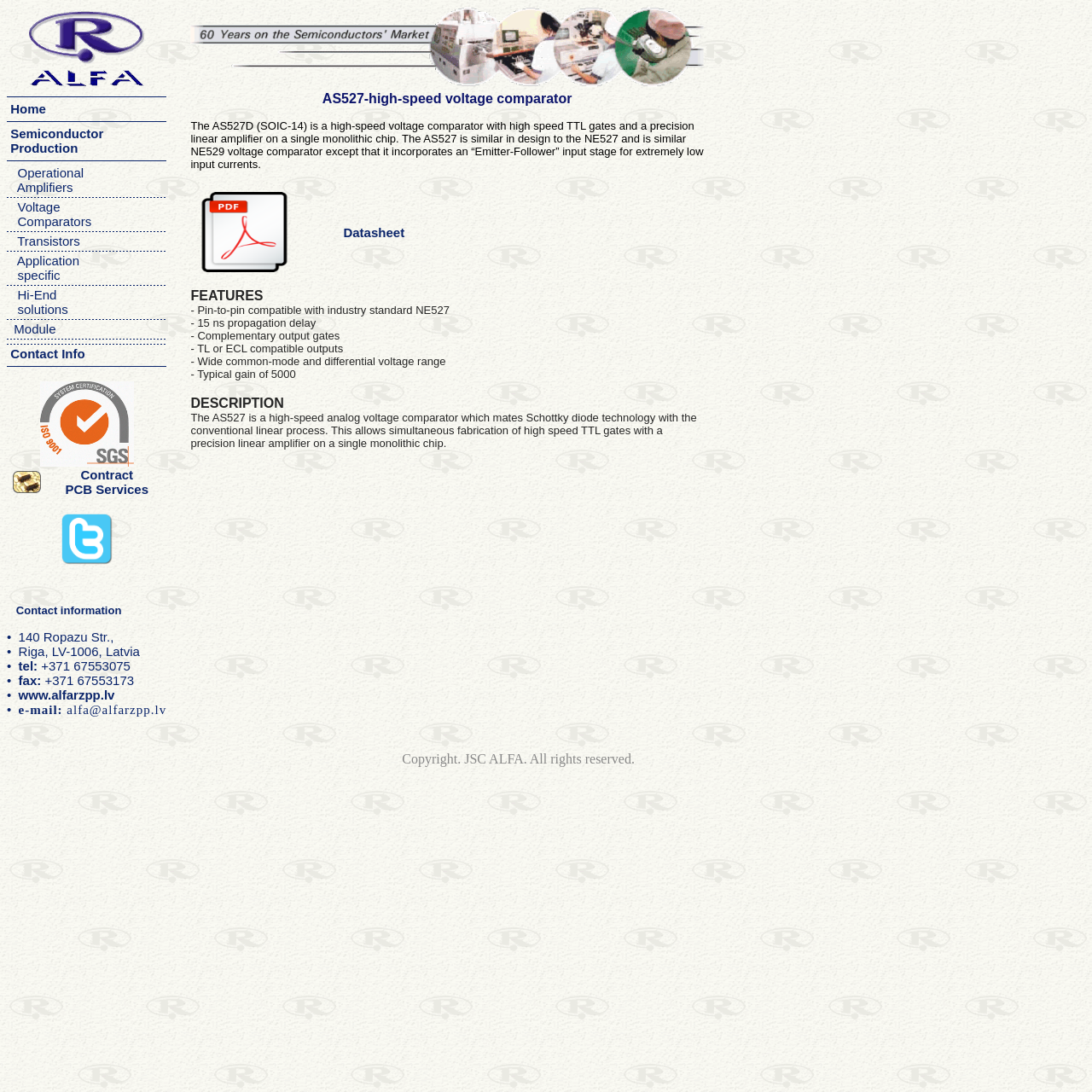Give a one-word or short-phrase answer to the following question: 
How many rows are in the second table?

3